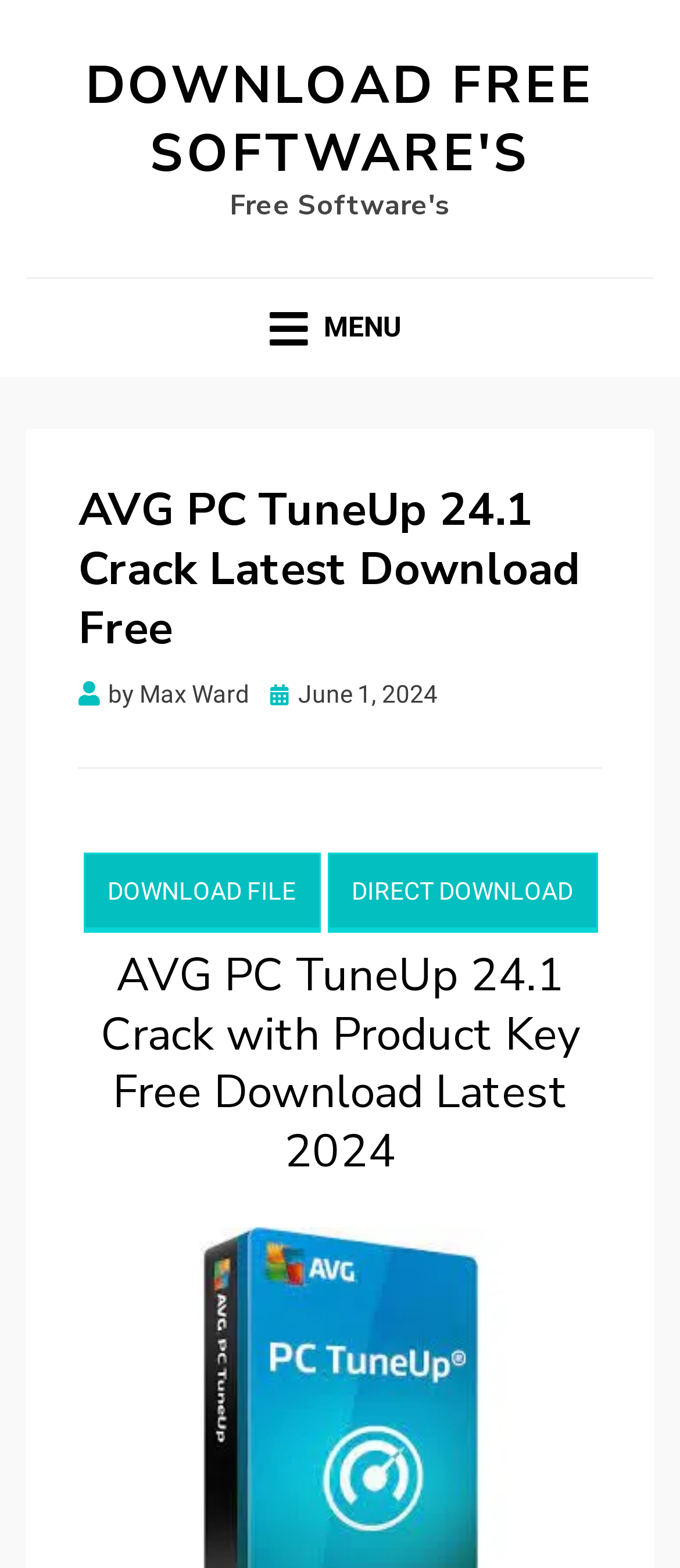Based on the image, provide a detailed and complete answer to the question: 
What is the author of the post?

I found the author's name by looking at the text 'by' followed by a link with the text 'Max Ward'.